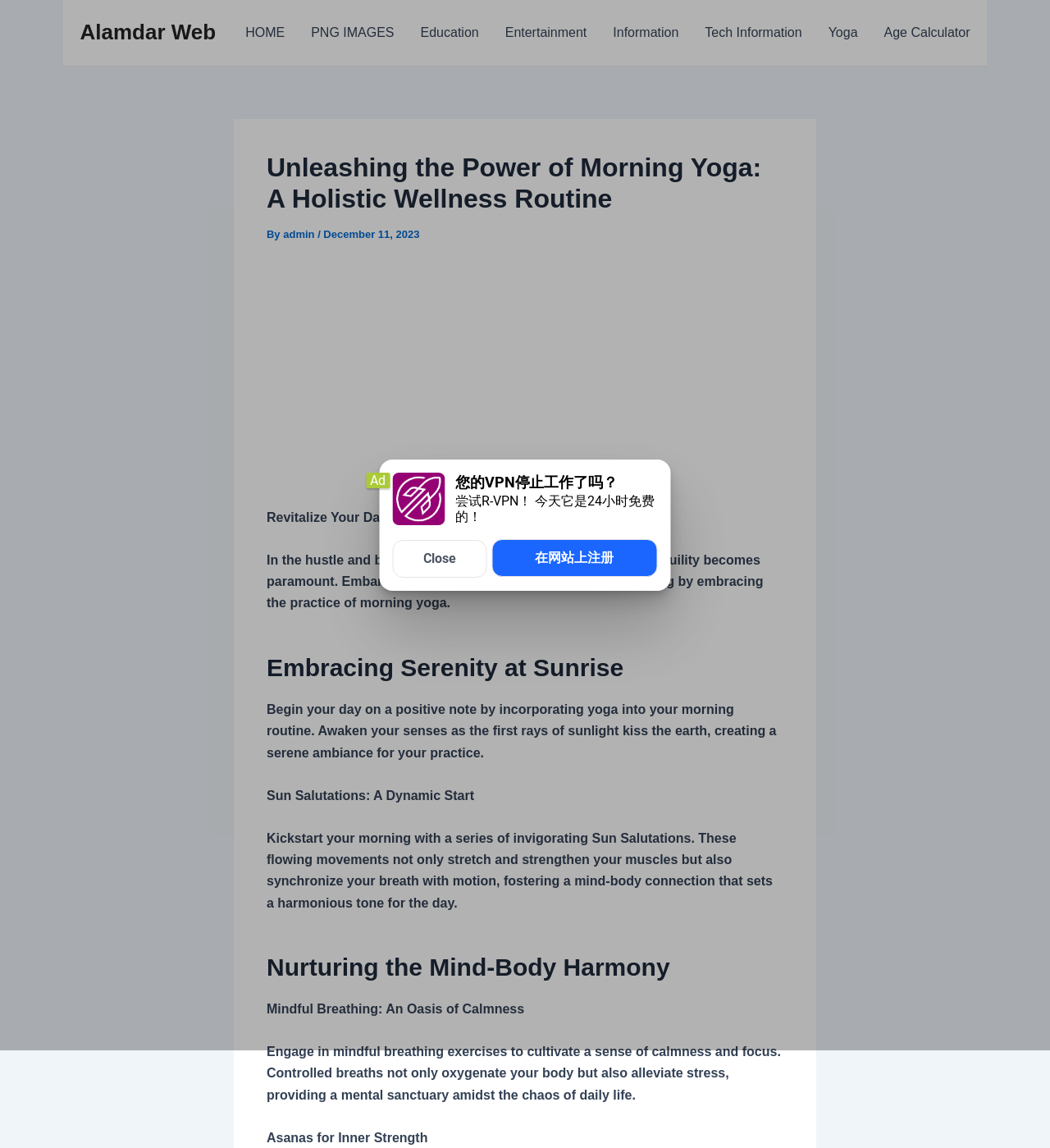Identify the coordinates of the bounding box for the element that must be clicked to accomplish the instruction: "Add to Cart".

None